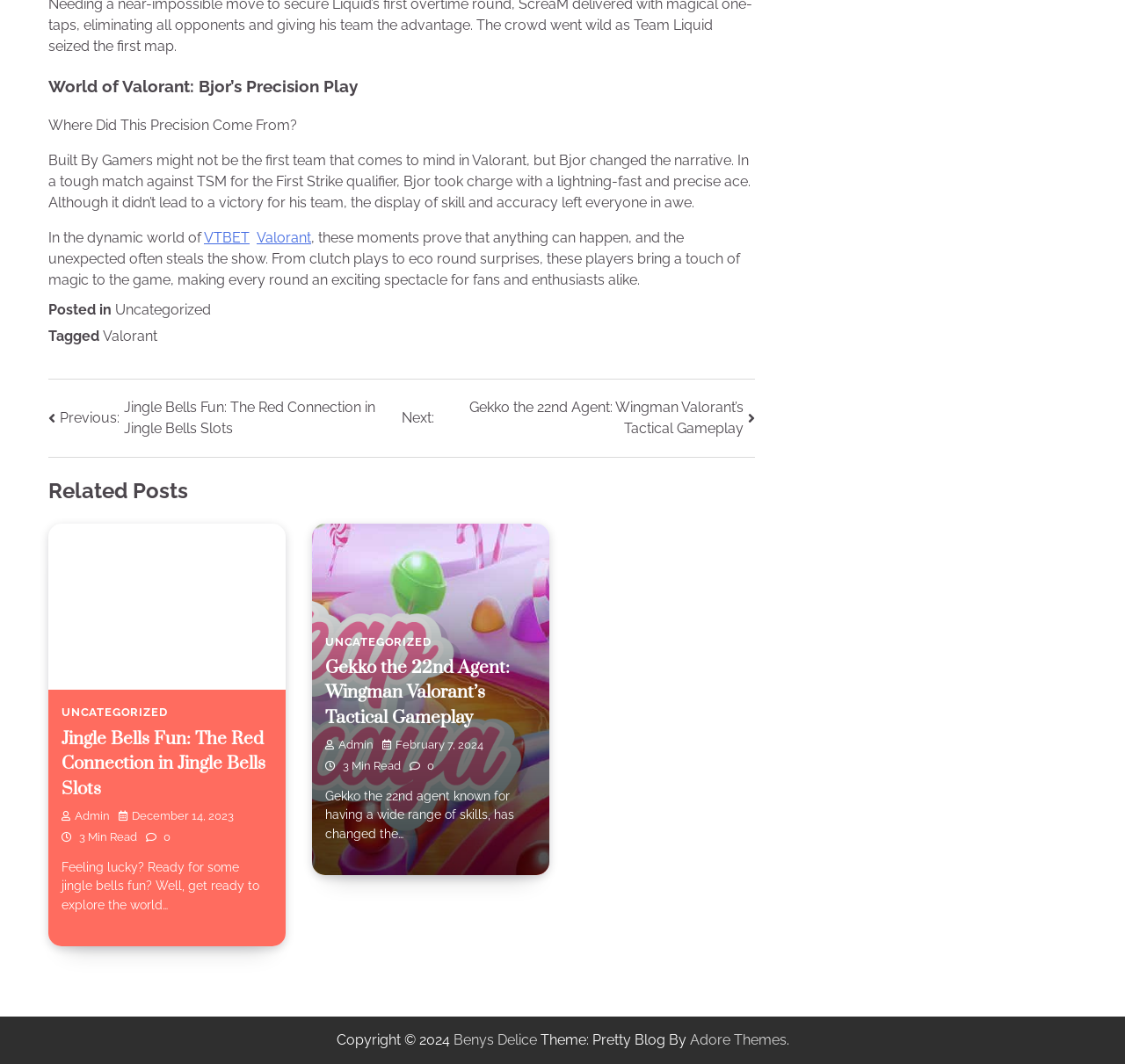What is the purpose of the 'Related Posts' section?
Using the information from the image, provide a comprehensive answer to the question.

The 'Related Posts' section is located at the bottom of the webpage and contains links to other articles, such as 'Jingle Bells Fun: The Red Connection in Jingle Bells Slots' and 'Gekko the 22nd Agent: Wingman Valorant’s Tactical Gameplay'. The purpose of this section is to show related articles to the current article, allowing users to explore more content on similar topics.